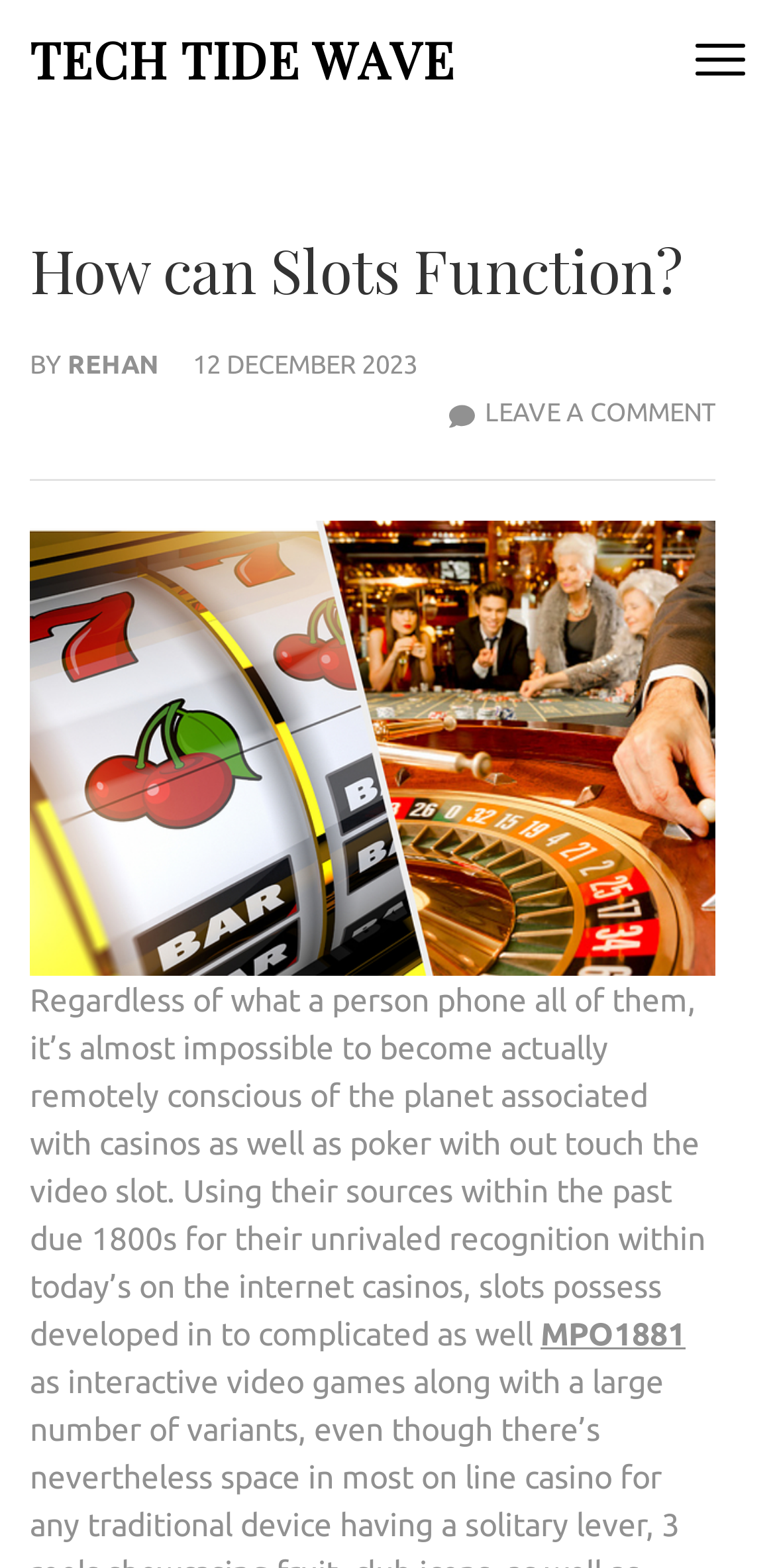Provide the bounding box coordinates in the format (top-left x, top-left y, bottom-right x, bottom-right y). All values are floating point numbers between 0 and 1. Determine the bounding box coordinate of the UI element described as: Rehan

[0.087, 0.223, 0.205, 0.241]